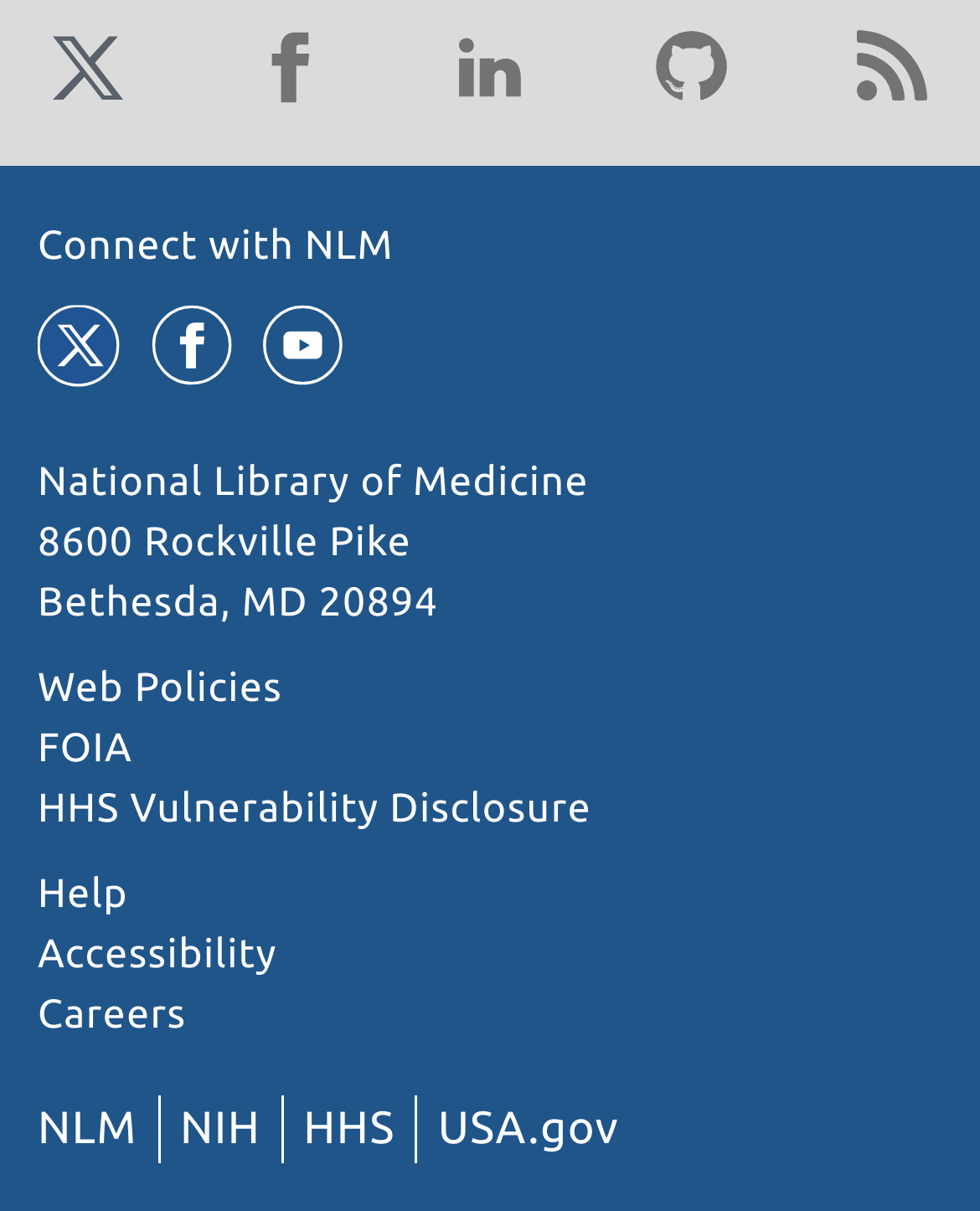Respond with a single word or phrase:
What is the address of the National Library of Medicine?

8600 Rockville Pike Bethesda, MD 20894